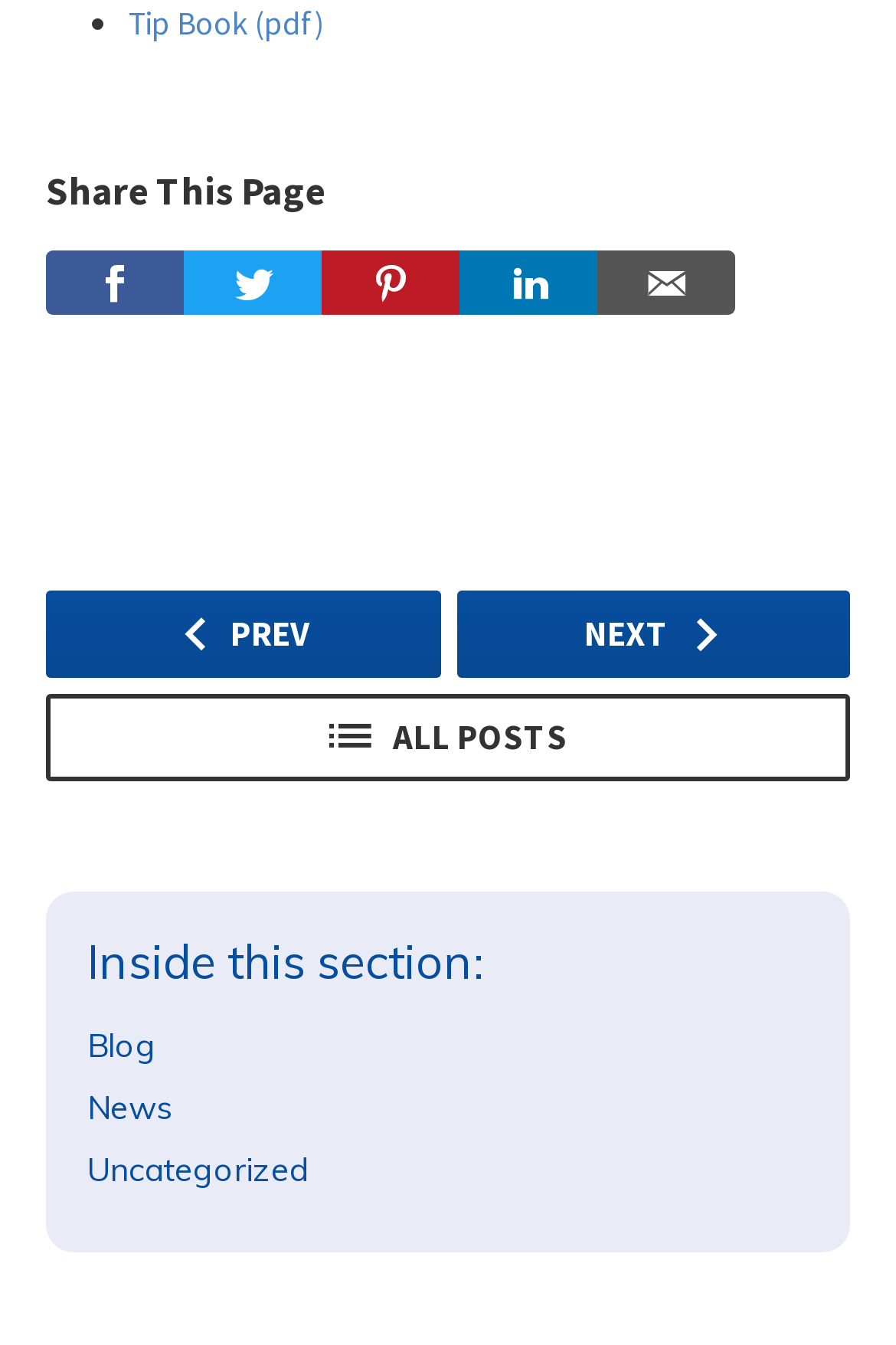Please identify the bounding box coordinates of the element I need to click to follow this instruction: "View all posts".

[0.051, 0.516, 0.949, 0.581]